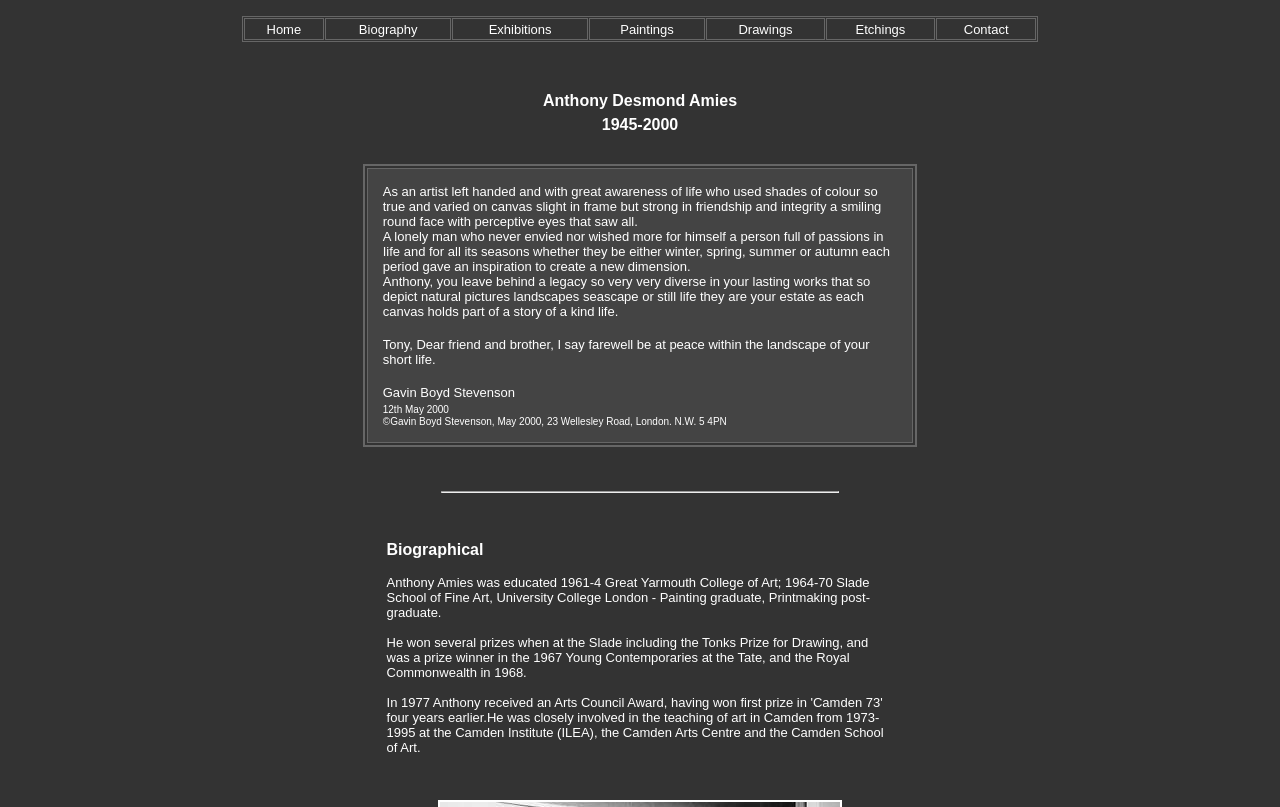Using the information in the image, give a comprehensive answer to the question: 
How many links are present in the topmost table row?

The topmost table row contains six grid cells, each containing a link with text 'Home', 'Biography', 'Exhibitions', 'Paintings', 'Drawings', and 'Etchings' respectively.